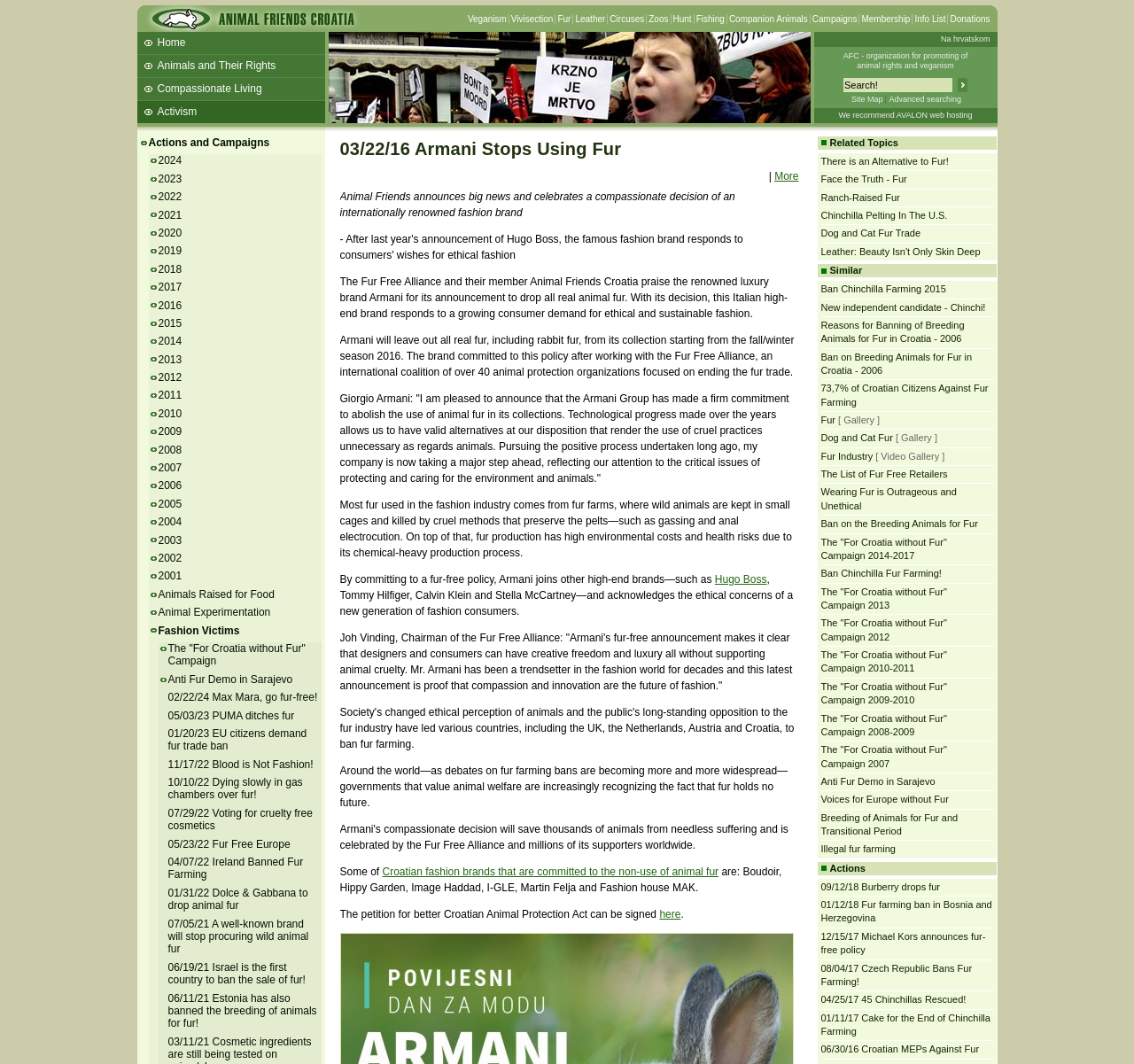Determine the coordinates of the bounding box for the clickable area needed to execute this instruction: "Click on the 'Veganism' link".

[0.412, 0.013, 0.447, 0.022]